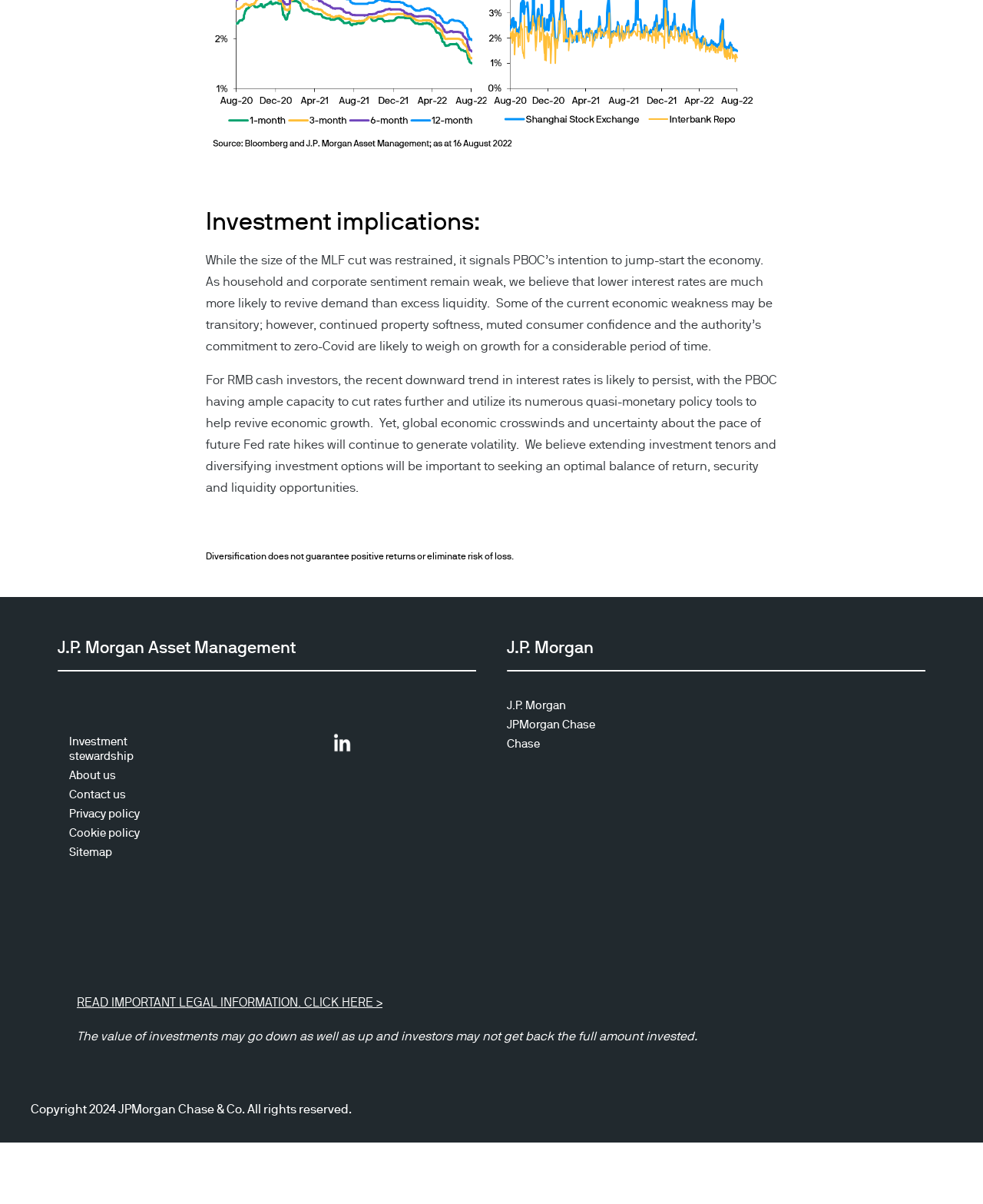Examine the image carefully and respond to the question with a detailed answer: 
What is the name of the company mentioned?

The name of the company mentioned is J.P. Morgan, which is a trading name of J.P. Morgan Chase & Co. This information is obtained from the StaticText element with ID 858.